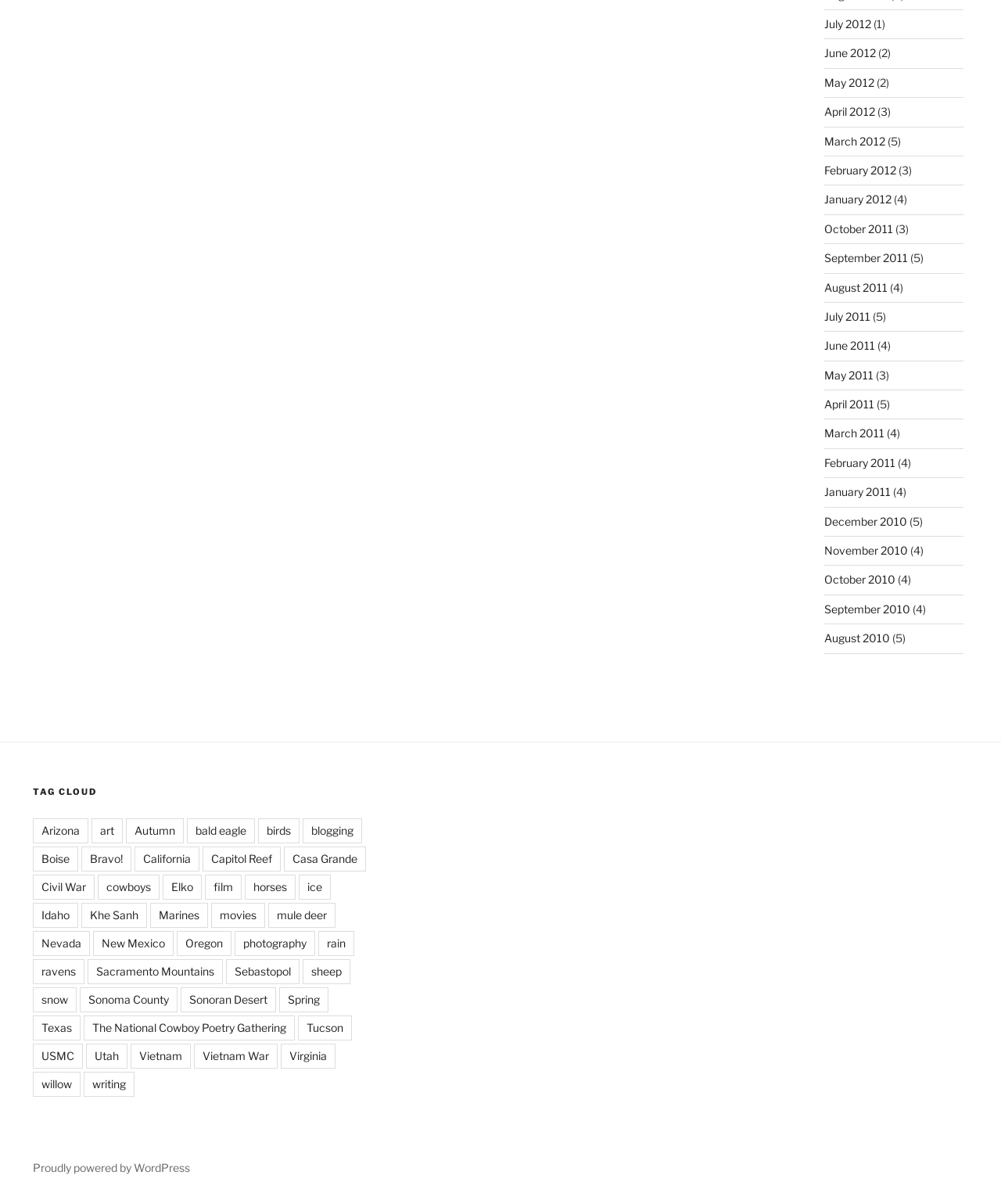What is the format of the archive list?
Refer to the image and provide a detailed answer to the question.

By examining the list of links in the archive section, I found that the archive list is organized by month, with each month listed separately, such as July 2012, June 2012, and so on.